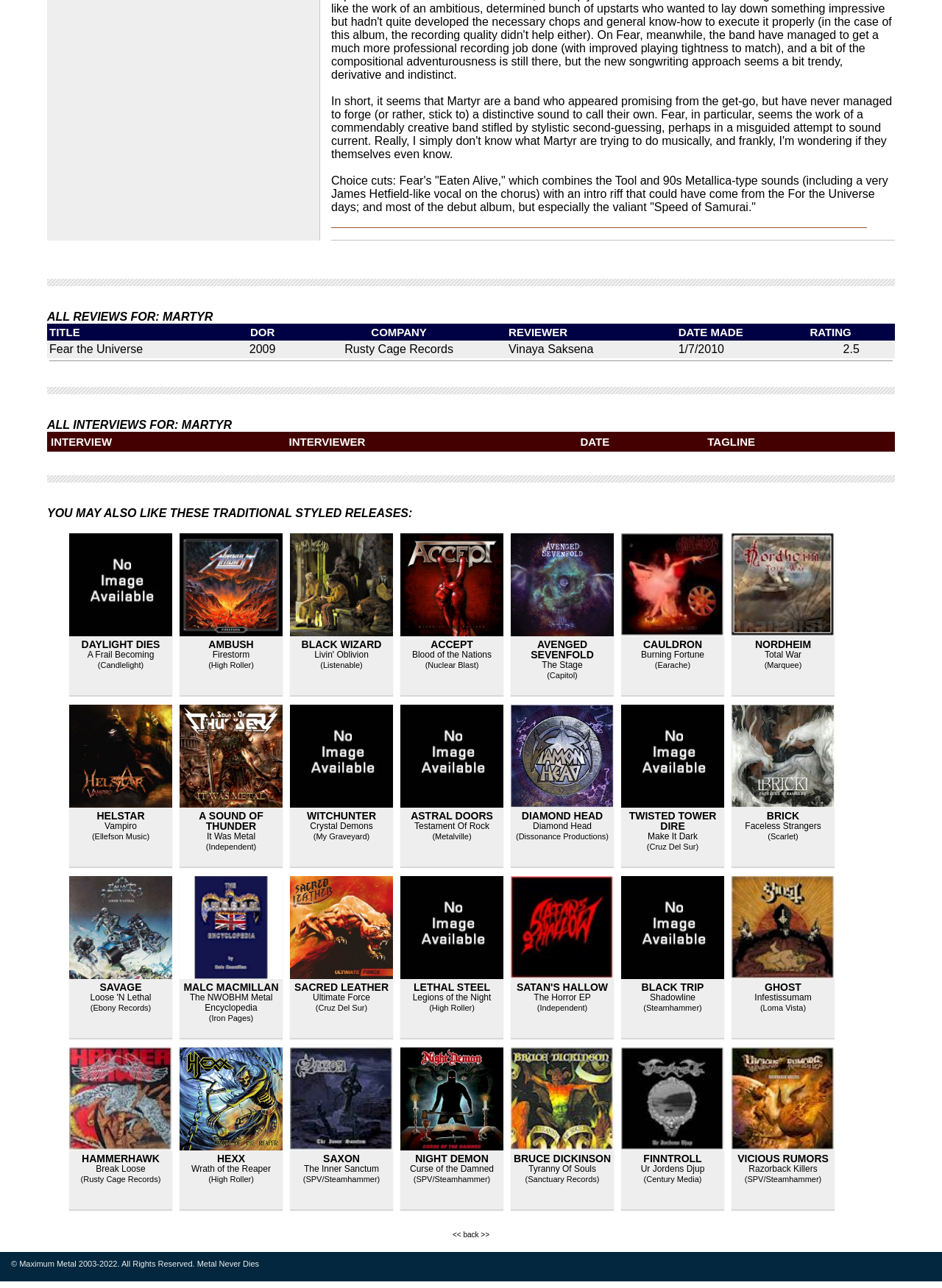What is the rating of the album 'Fear the Universe'?
Refer to the image and provide a concise answer in one word or phrase.

2.5